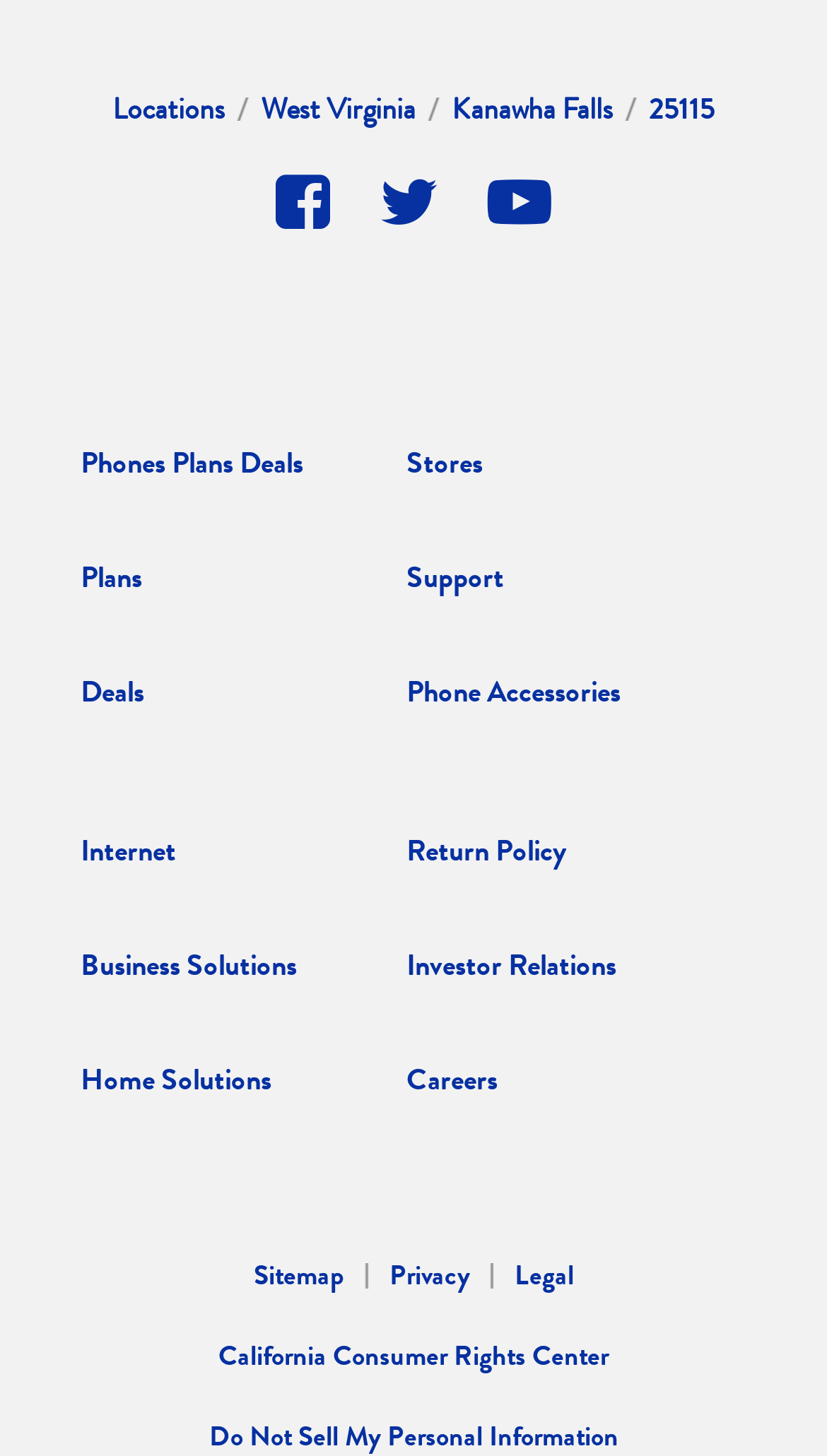Provide the bounding box coordinates of the area you need to click to execute the following instruction: "Get phone accessories".

[0.492, 0.125, 0.751, 0.156]